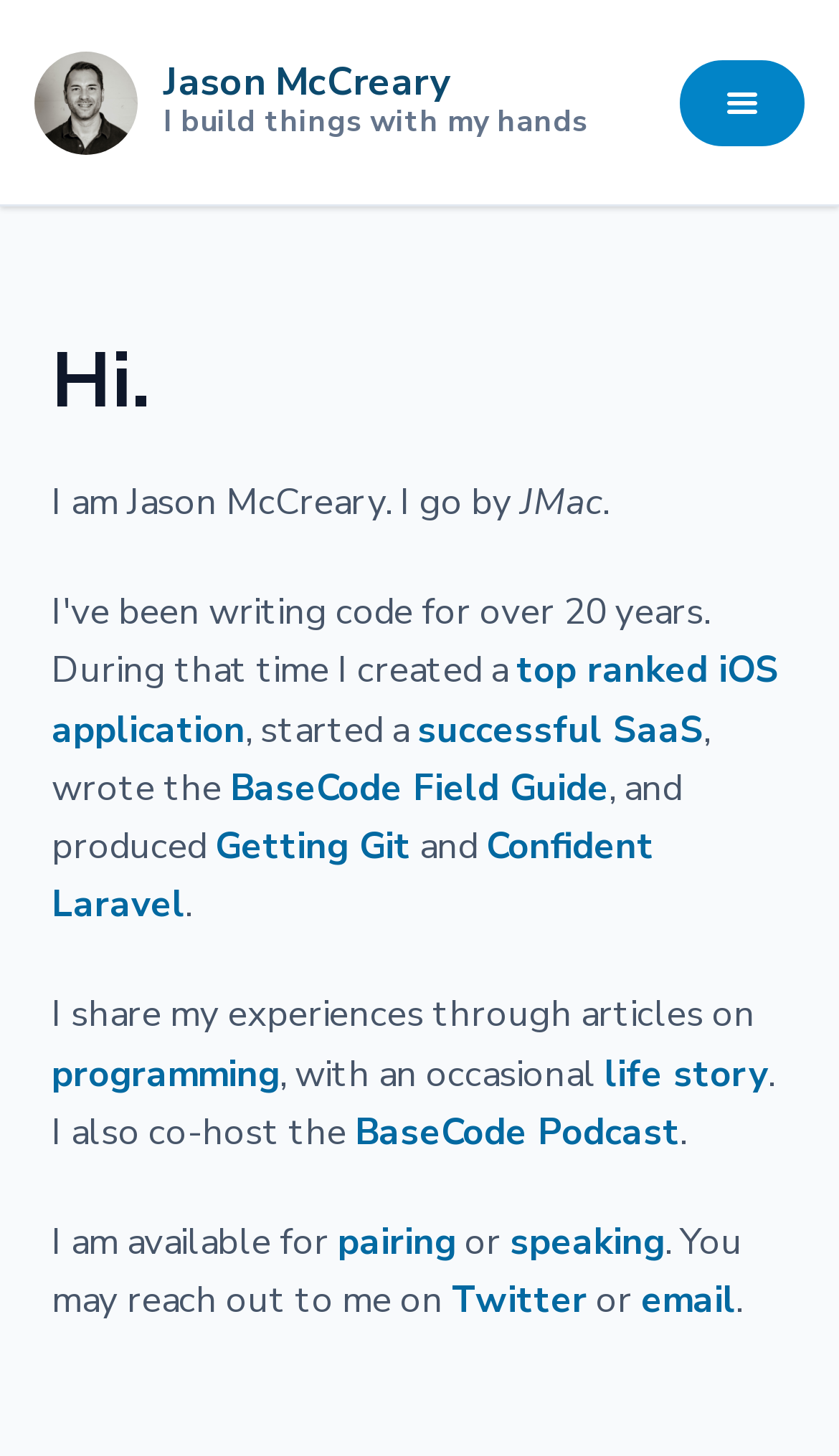Locate the bounding box coordinates of the clickable region necessary to complete the following instruction: "Read about Jason McCreary's successful SaaS". Provide the coordinates in the format of four float numbers between 0 and 1, i.e., [left, top, right, bottom].

[0.497, 0.484, 0.838, 0.518]